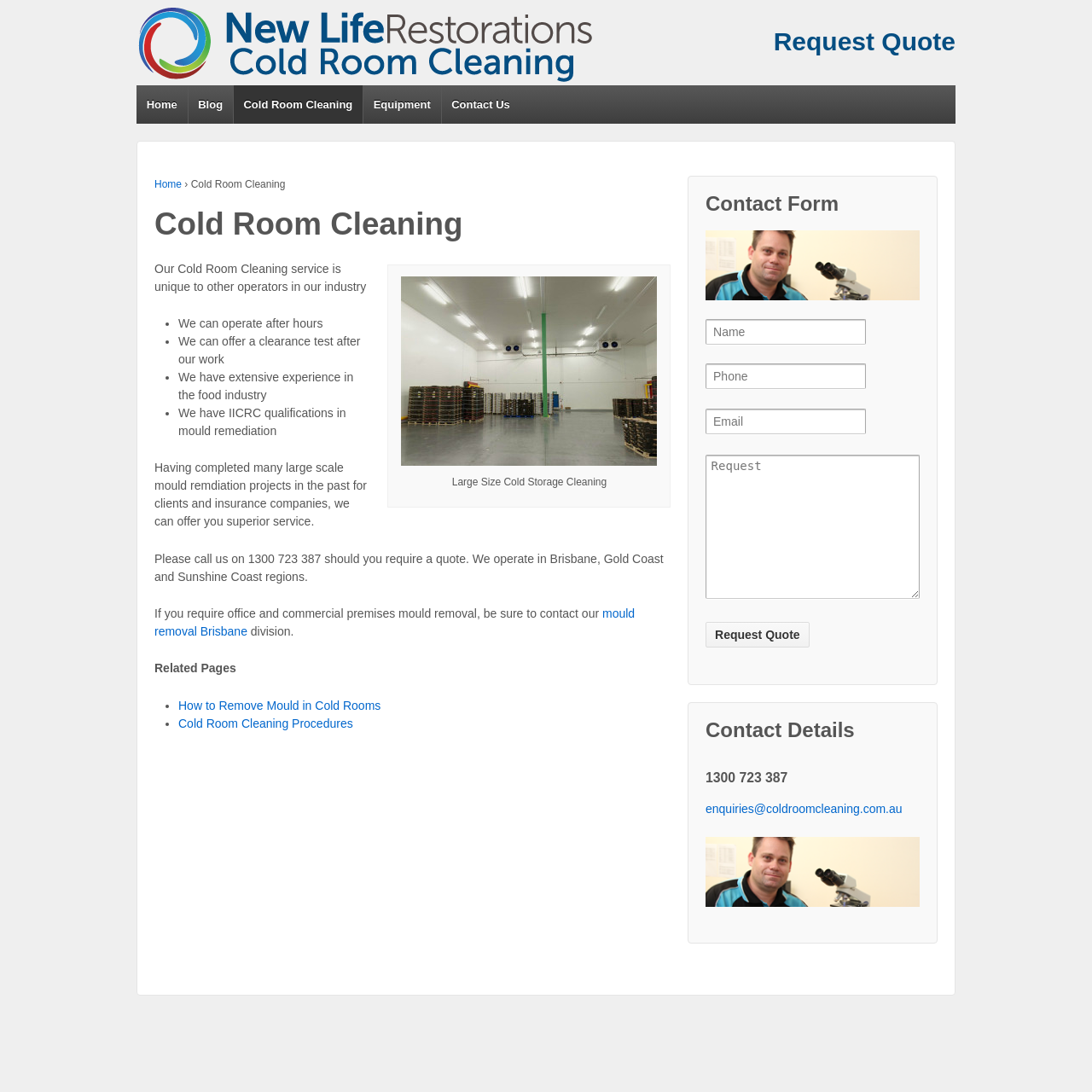Determine the bounding box coordinates of the clickable element to achieve the following action: 'Click on the 'mould removal Brisbane' link'. Provide the coordinates as four float values between 0 and 1, formatted as [left, top, right, bottom].

[0.141, 0.556, 0.581, 0.584]